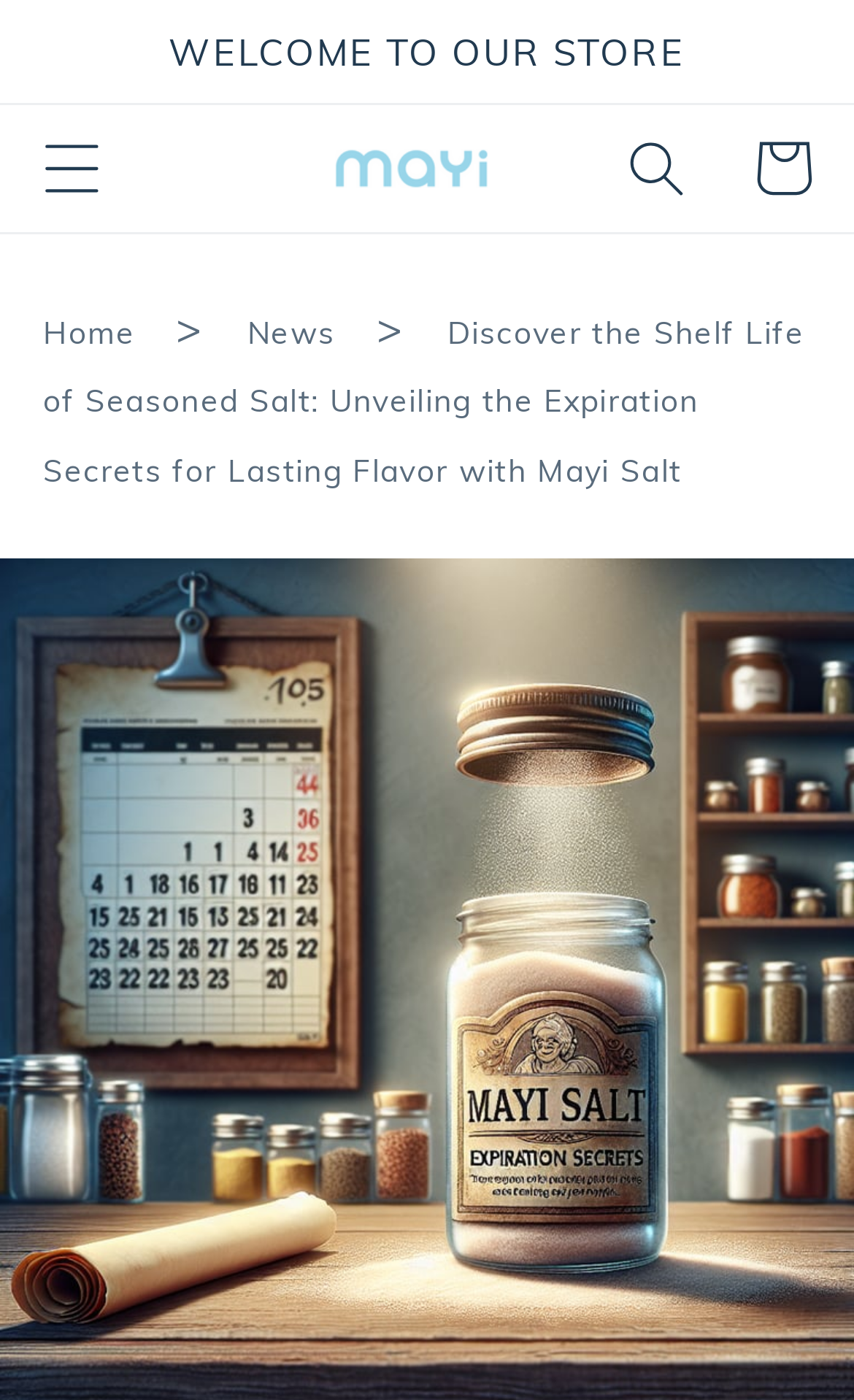How many navigation links are there?
Please use the image to deliver a detailed and complete answer.

There are four navigation links: 'Home', 'News', 'Cart', and the store name 'Mayi Salt' which also serves as a link.